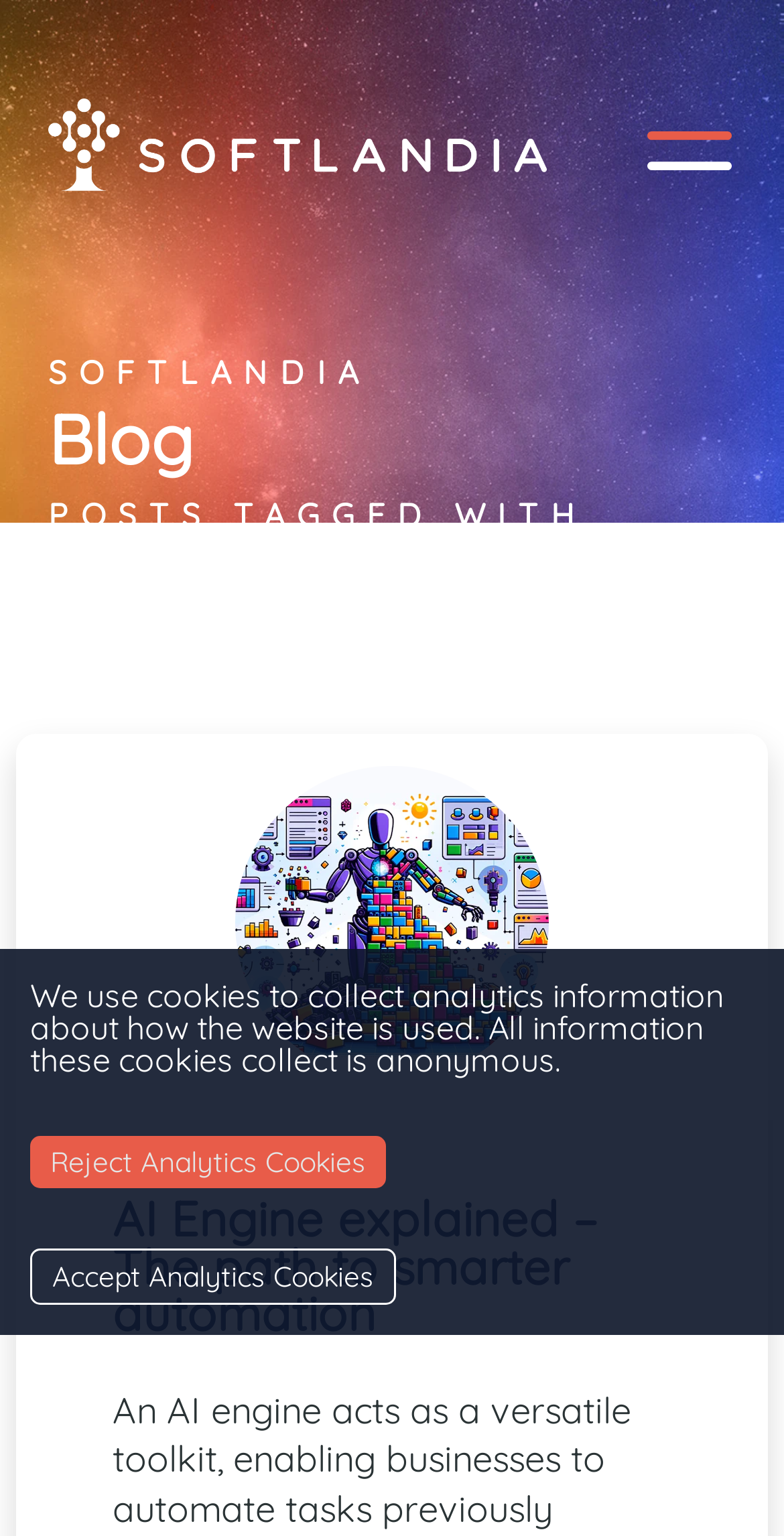Can you look at the image and give a comprehensive answer to the question:
What is the topic of the blog posts?

The topic of the blog posts can be determined by looking at the heading '#API' which is a subheading of 'Blog' and 'POSTS TAGGED WITH'. This suggests that the blog posts are tagged with the topic 'API'.